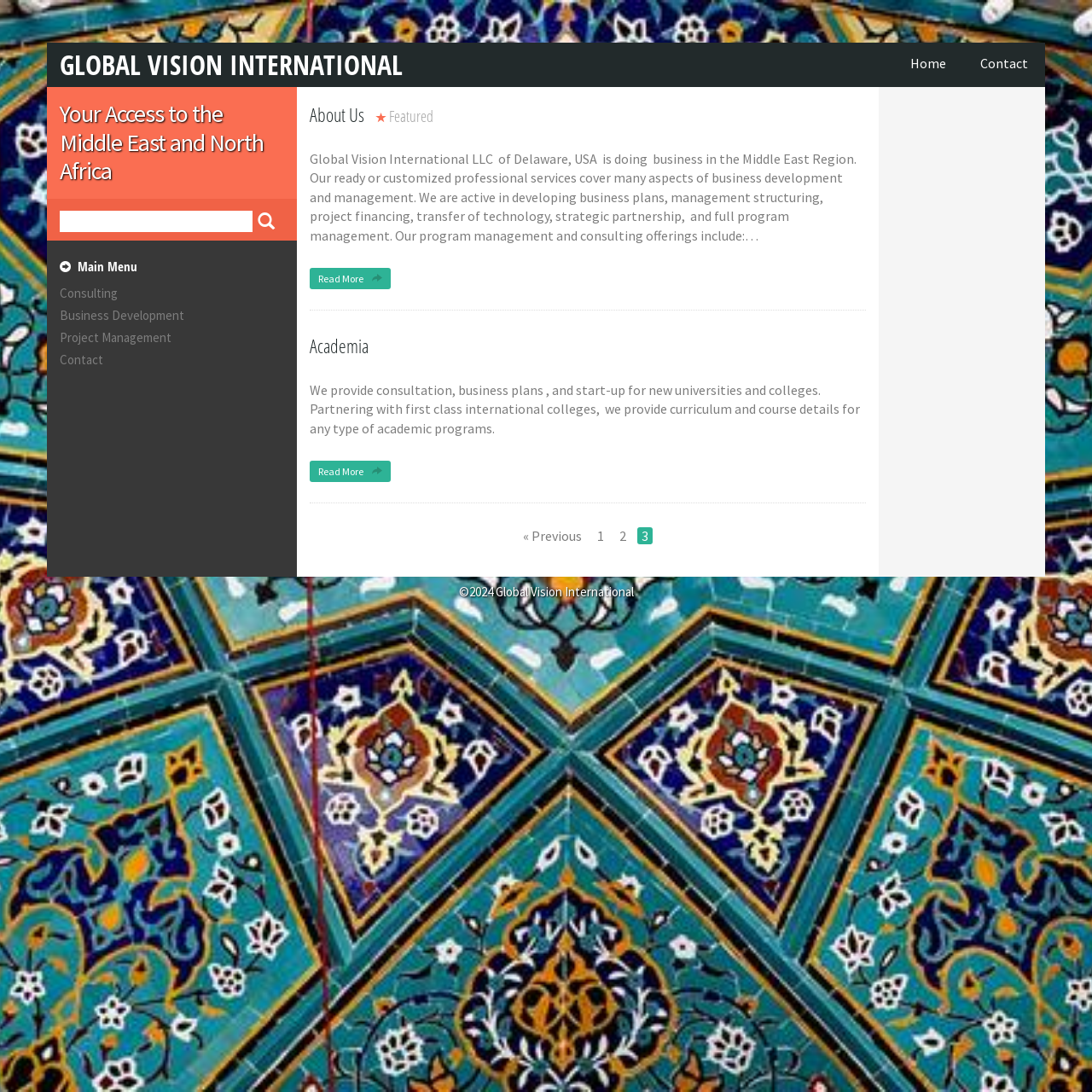Identify the bounding box coordinates of the clickable region necessary to fulfill the following instruction: "Search for something". The bounding box coordinates should be four float numbers between 0 and 1, i.e., [left, top, right, bottom].

[0.055, 0.193, 0.231, 0.212]